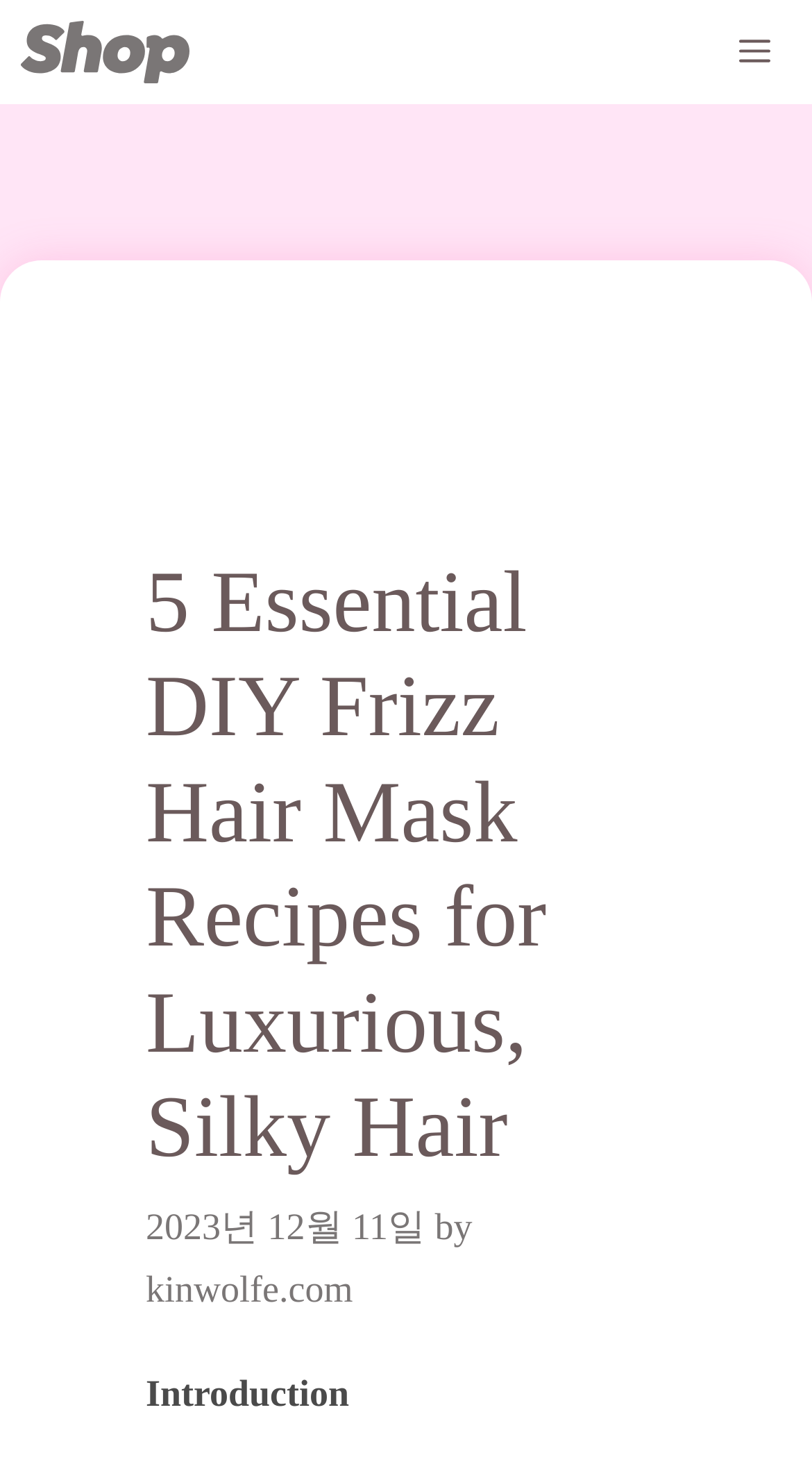Provide an in-depth caption for the elements present on the webpage.

The webpage is about DIY frizz hair masks, with a focus on creating and using them for smooth and silky hair. At the top left corner, there is a link to "Sun-Kissed Beauty" accompanied by an image with the same name. On the top right corner, there is a button labeled "Menu" that controls a mobile menu.

Below the top section, the main content area begins with a header that spans most of the width. The title "5 Essential DIY Frizz Hair Mask Recipes for Luxurious, Silky Hair" is prominently displayed in a heading element. Underneath the title, there is a timestamp indicating the publication date, "2023년 12월 11일", followed by the author's name, "kinwolfe.com".

The introduction to the article starts below the title and author information, with a static text element labeled "Introduction".